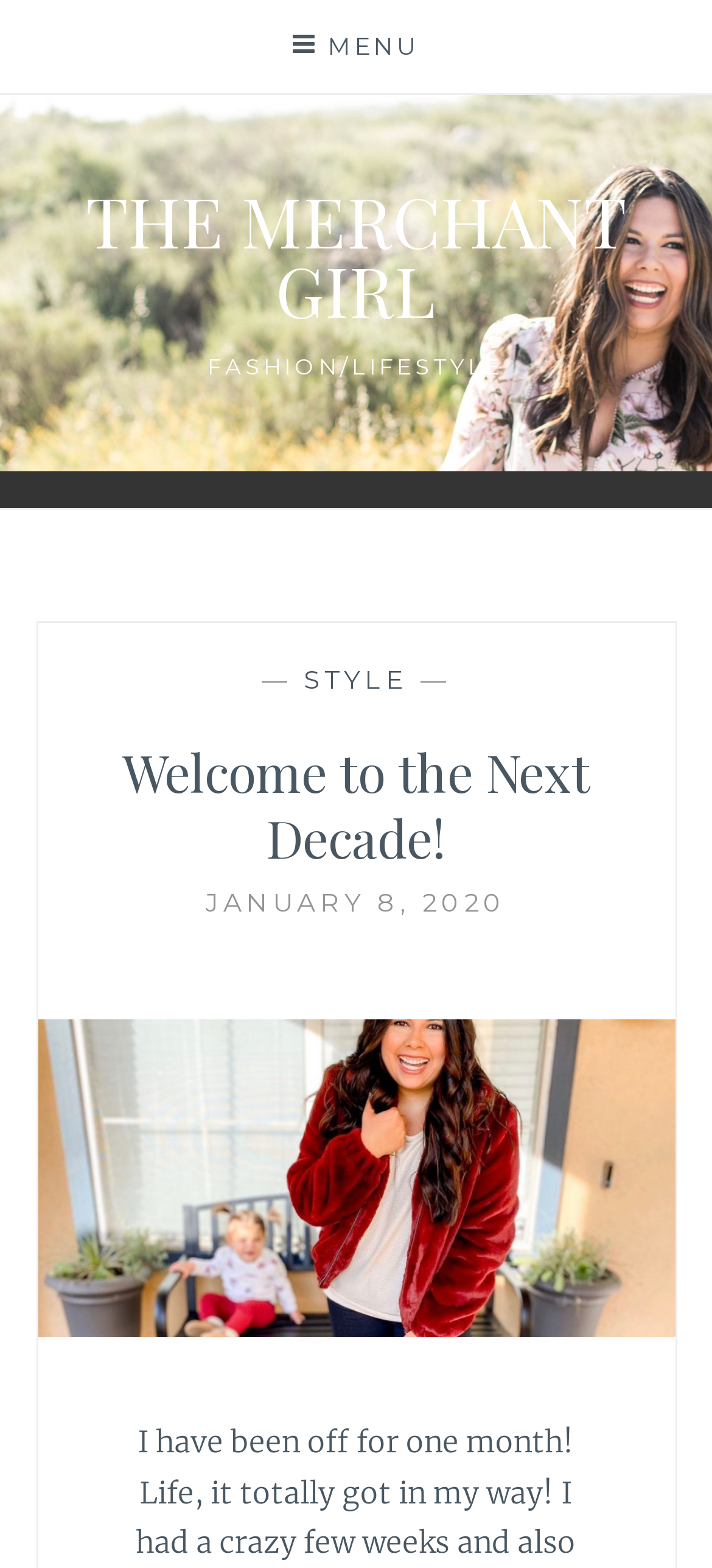Utilize the details in the image to give a detailed response to the question: What is the function of the button with a menu icon?

I determined the function of the button with a menu icon by looking at its label ' MENU' and its location at the top of the page. This suggests that the button is used to open a menu or navigation section of the blog.